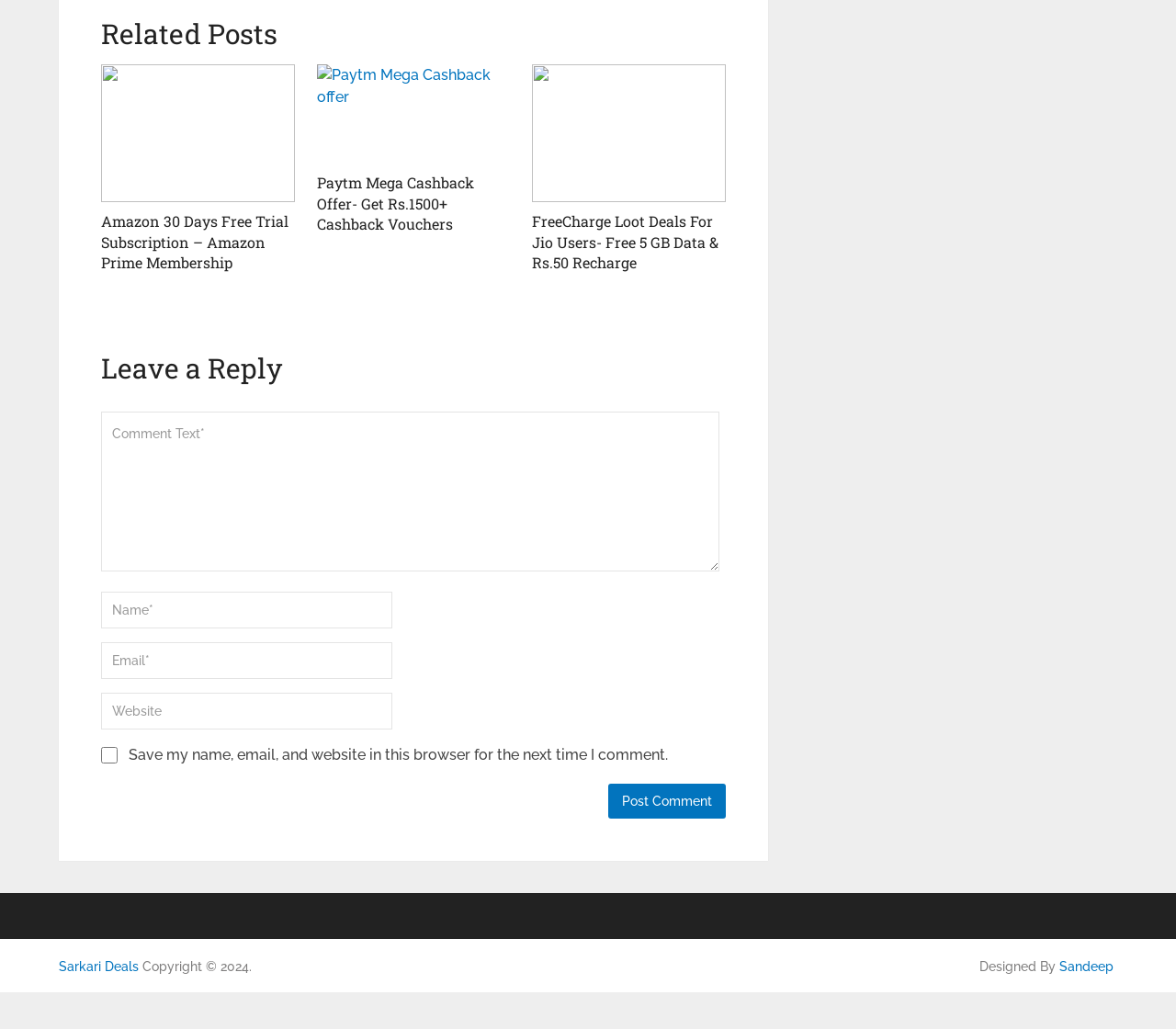Please identify the bounding box coordinates of the area that needs to be clicked to fulfill the following instruction: "Click on the 'Paytm Mega Cashback offer' link."

[0.269, 0.063, 0.434, 0.159]